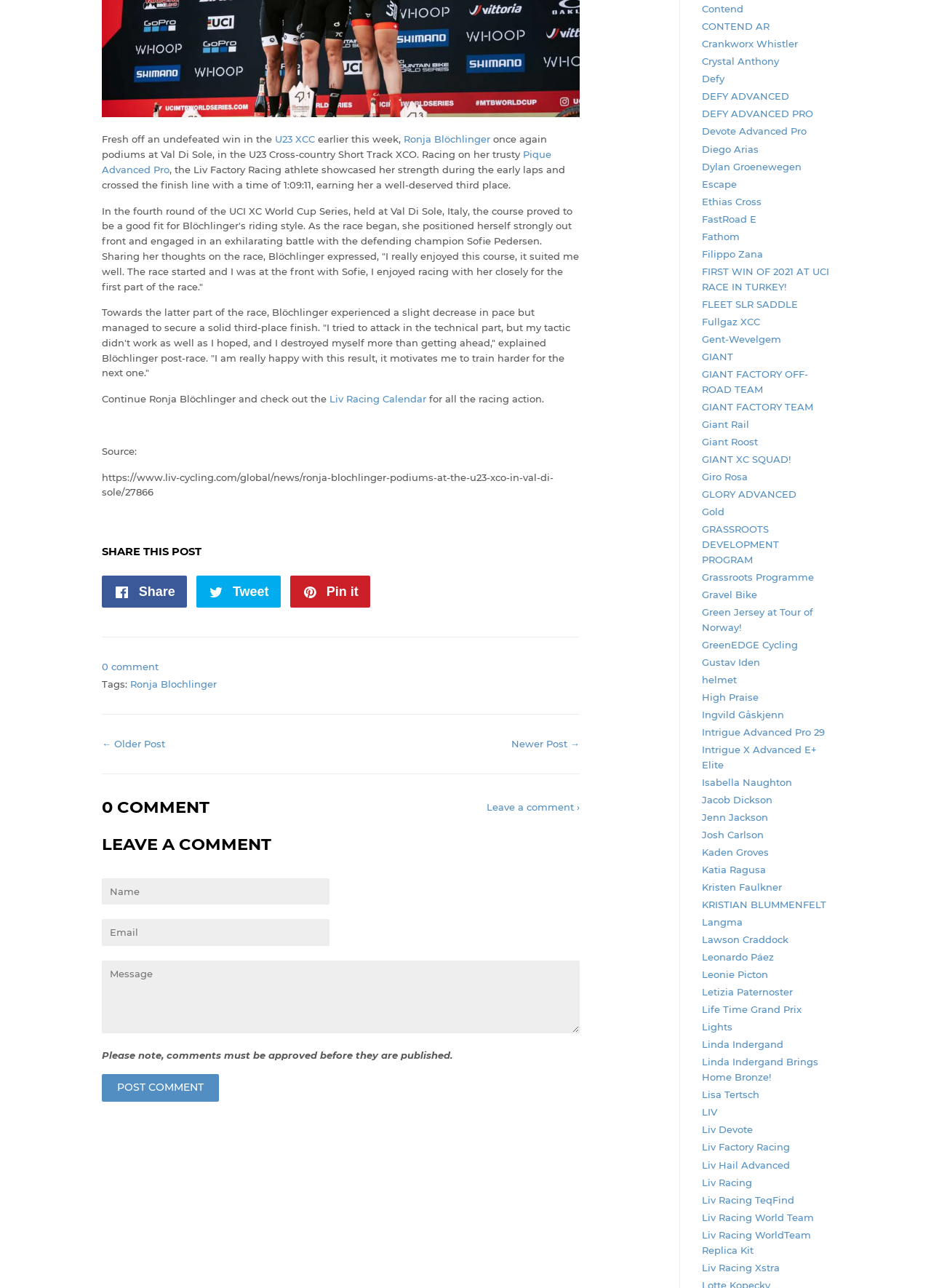Point out the bounding box coordinates of the section to click in order to follow this instruction: "Read more about Ronja Blöchlinger".

[0.434, 0.104, 0.527, 0.113]